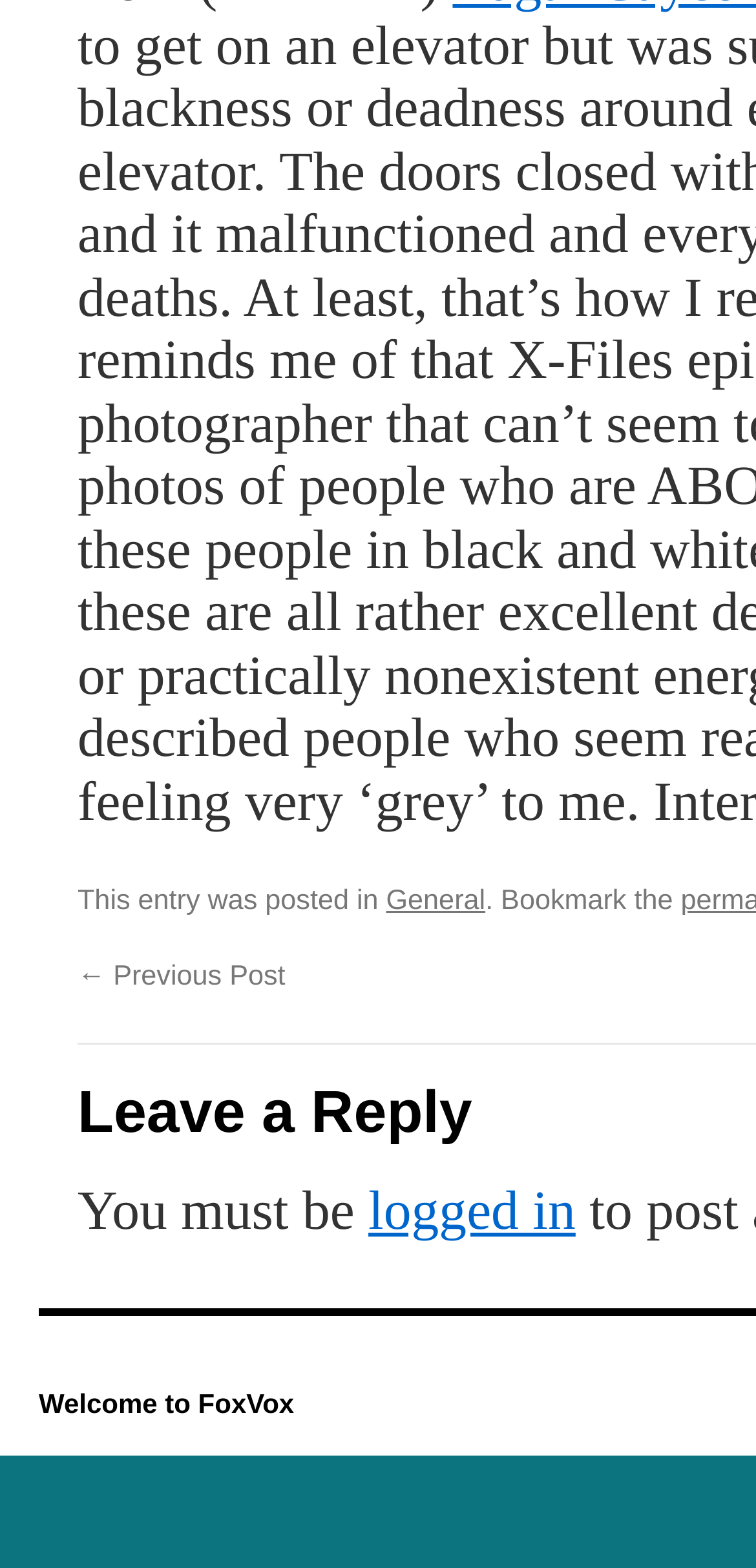What is the navigation option available below the post?
Utilize the information in the image to give a detailed answer to the question.

The link '← Previous Post' located below the post indicates that the user can navigate to the previous post by clicking on this link.